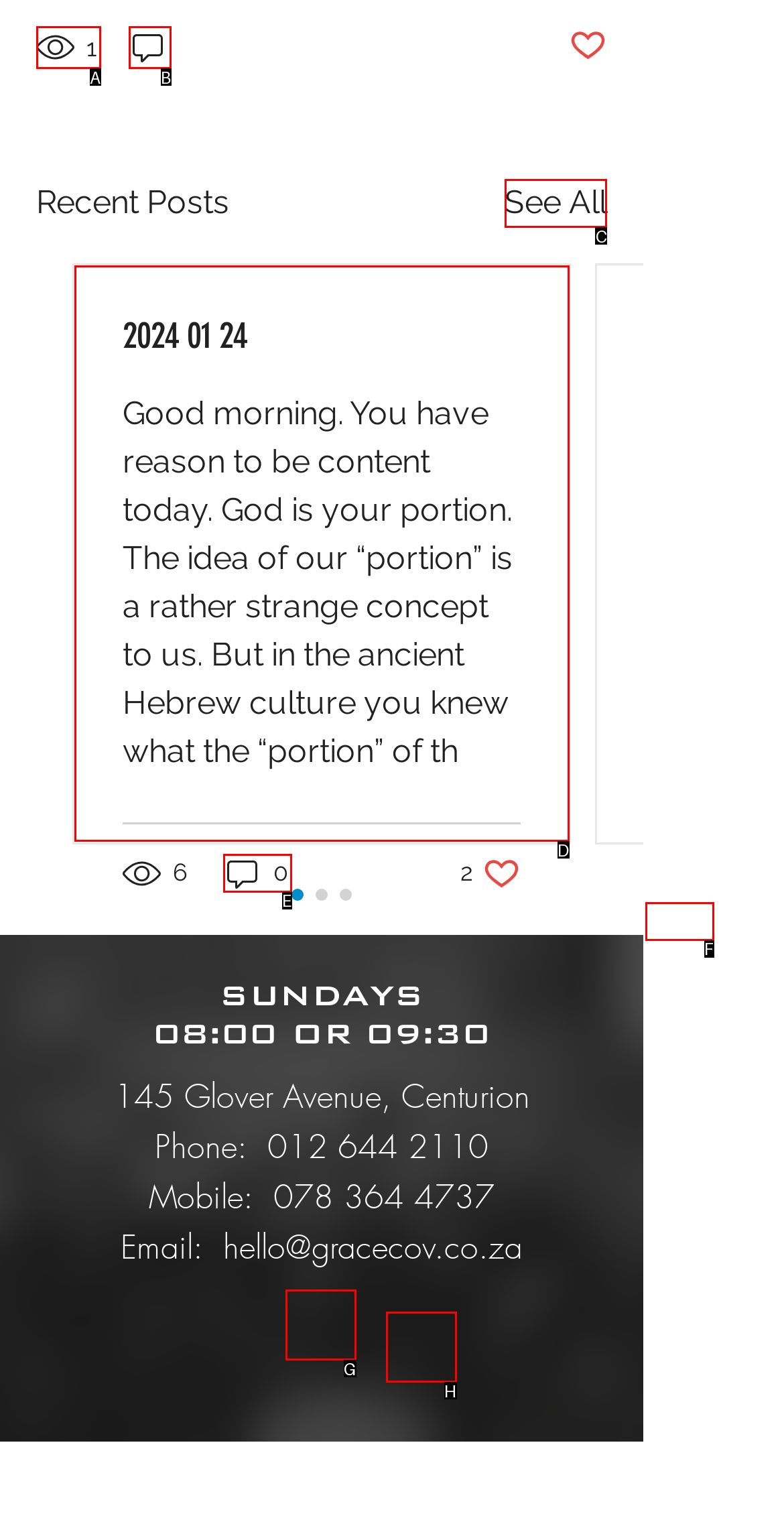Select the letter associated with the UI element you need to click to perform the following action: Click the 'See All' link
Reply with the correct letter from the options provided.

C